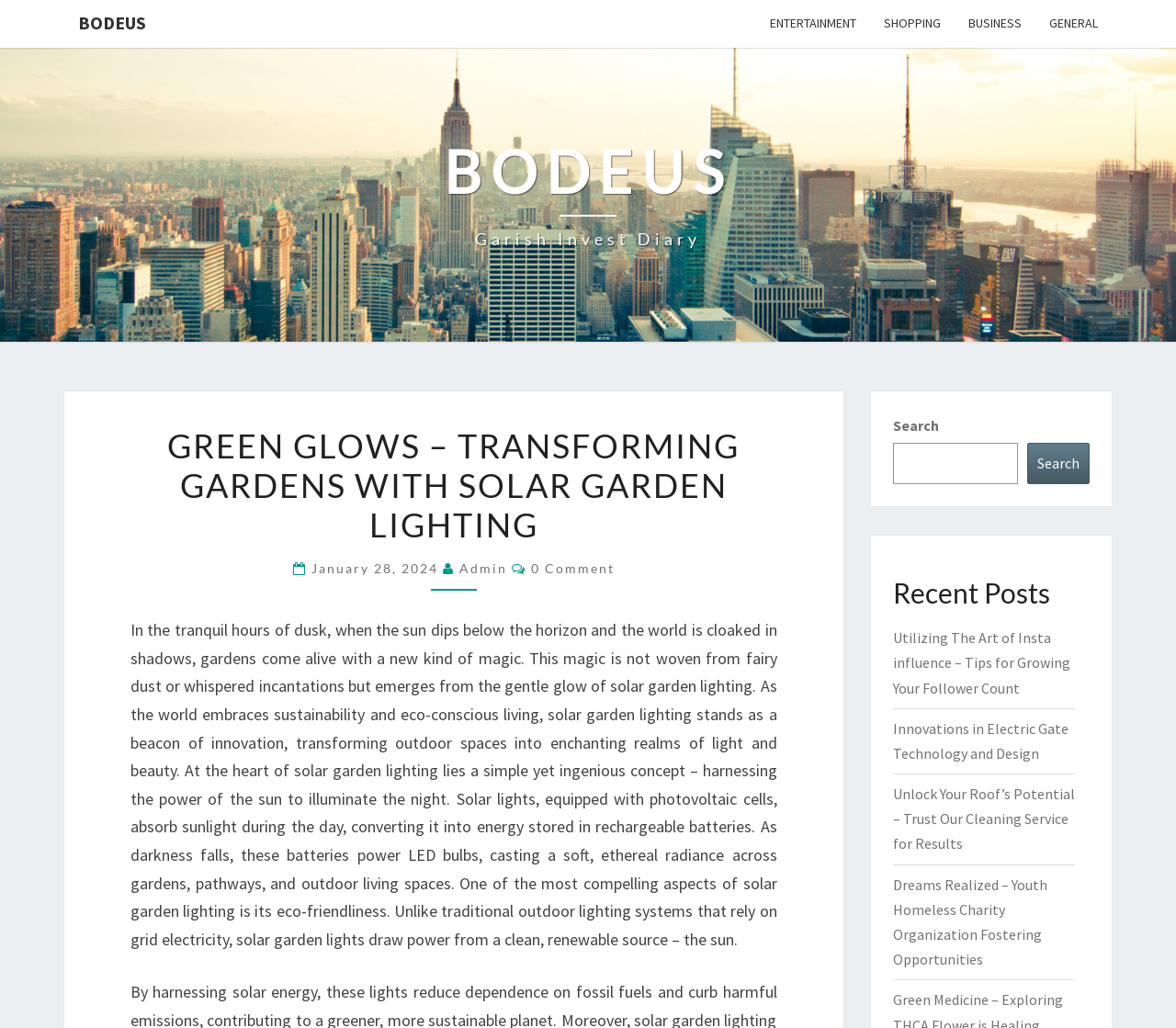Locate the bounding box coordinates of the element that needs to be clicked to carry out the instruction: "Search for something". The coordinates should be given as four float numbers ranging from 0 to 1, i.e., [left, top, right, bottom].

[0.759, 0.402, 0.927, 0.471]